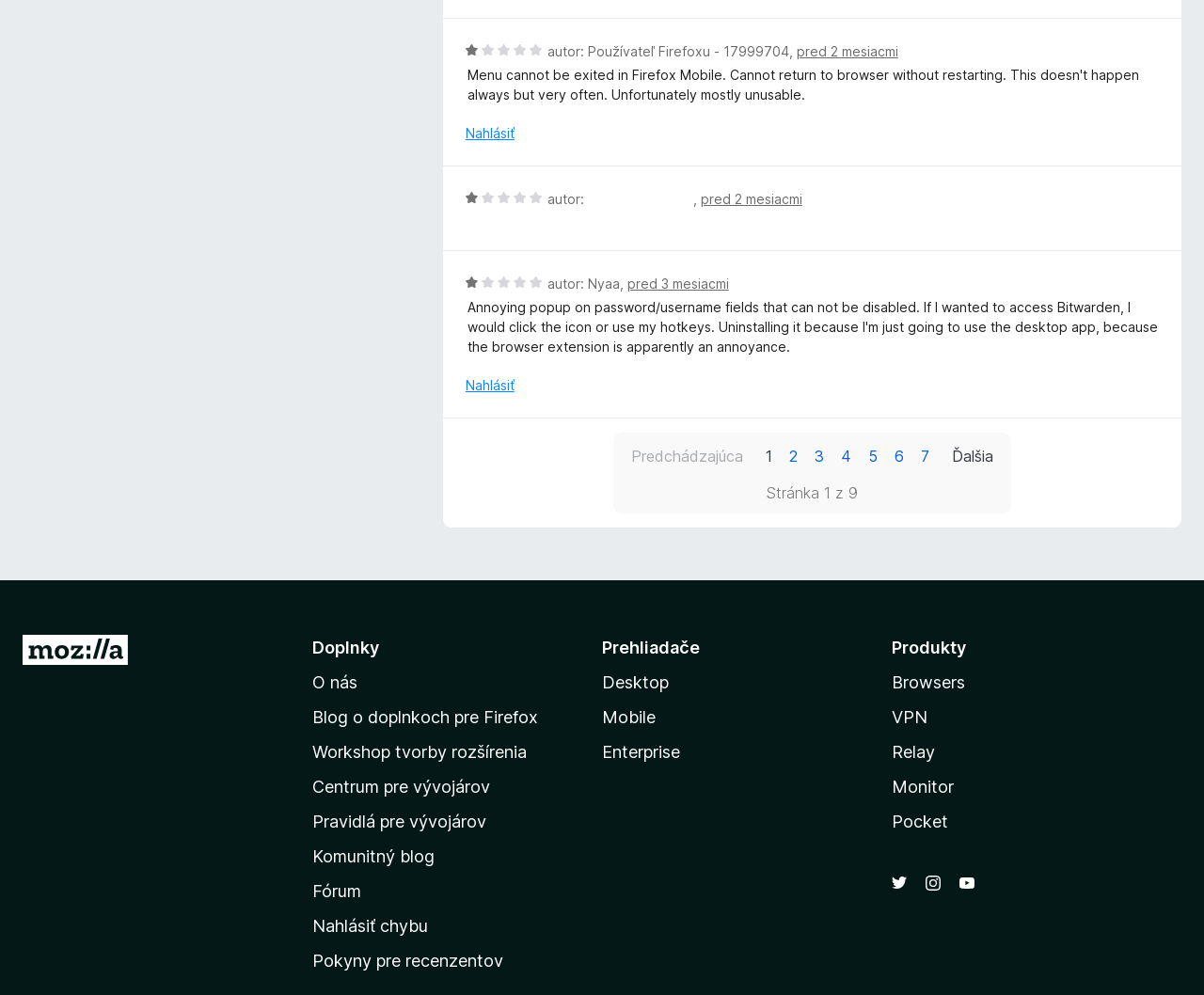Find the coordinates for the bounding box of the element with this description: "Mobile".

[0.5, 0.711, 0.545, 0.73]